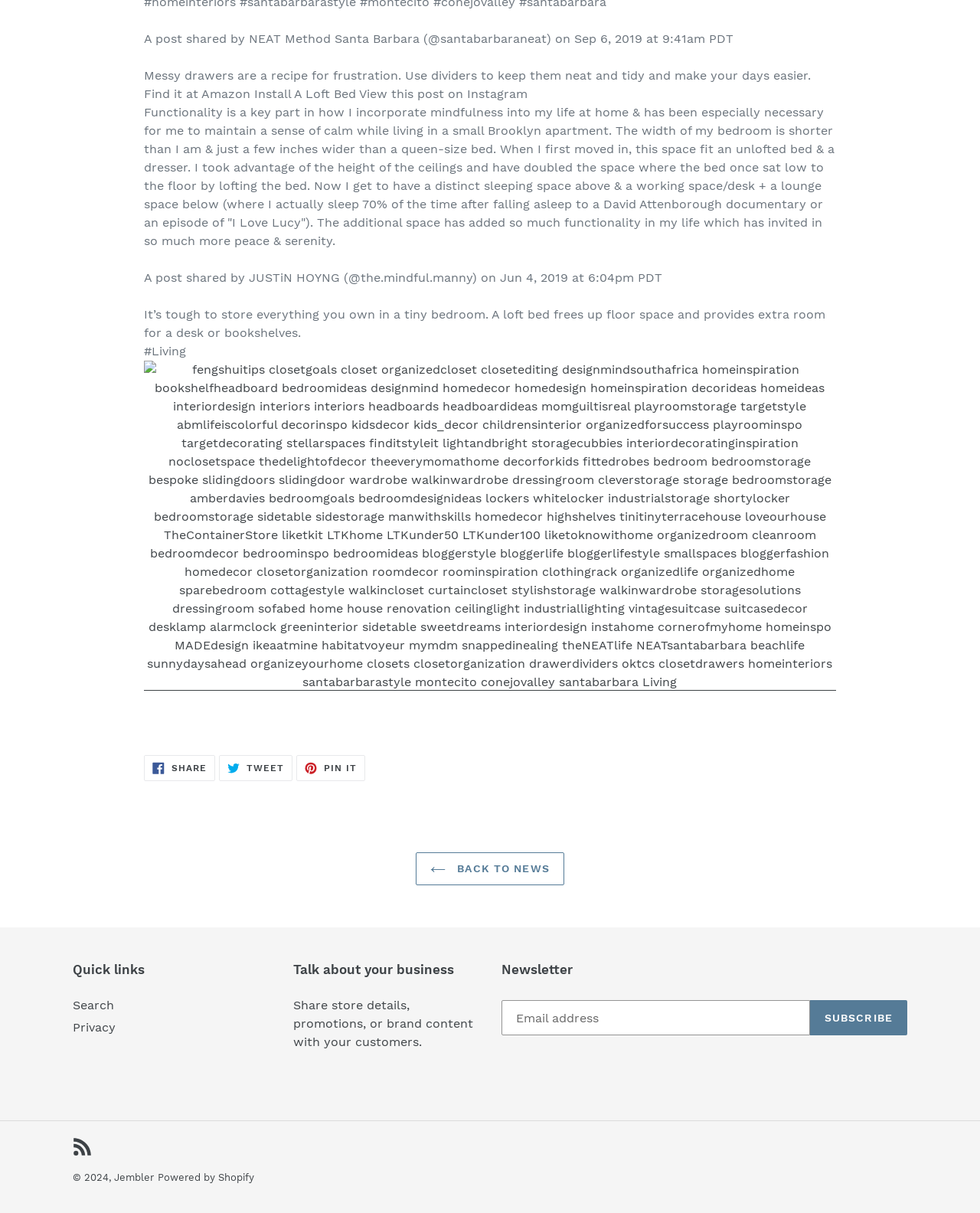Specify the bounding box coordinates for the region that must be clicked to perform the given instruction: "Visit the 'Events' page".

None